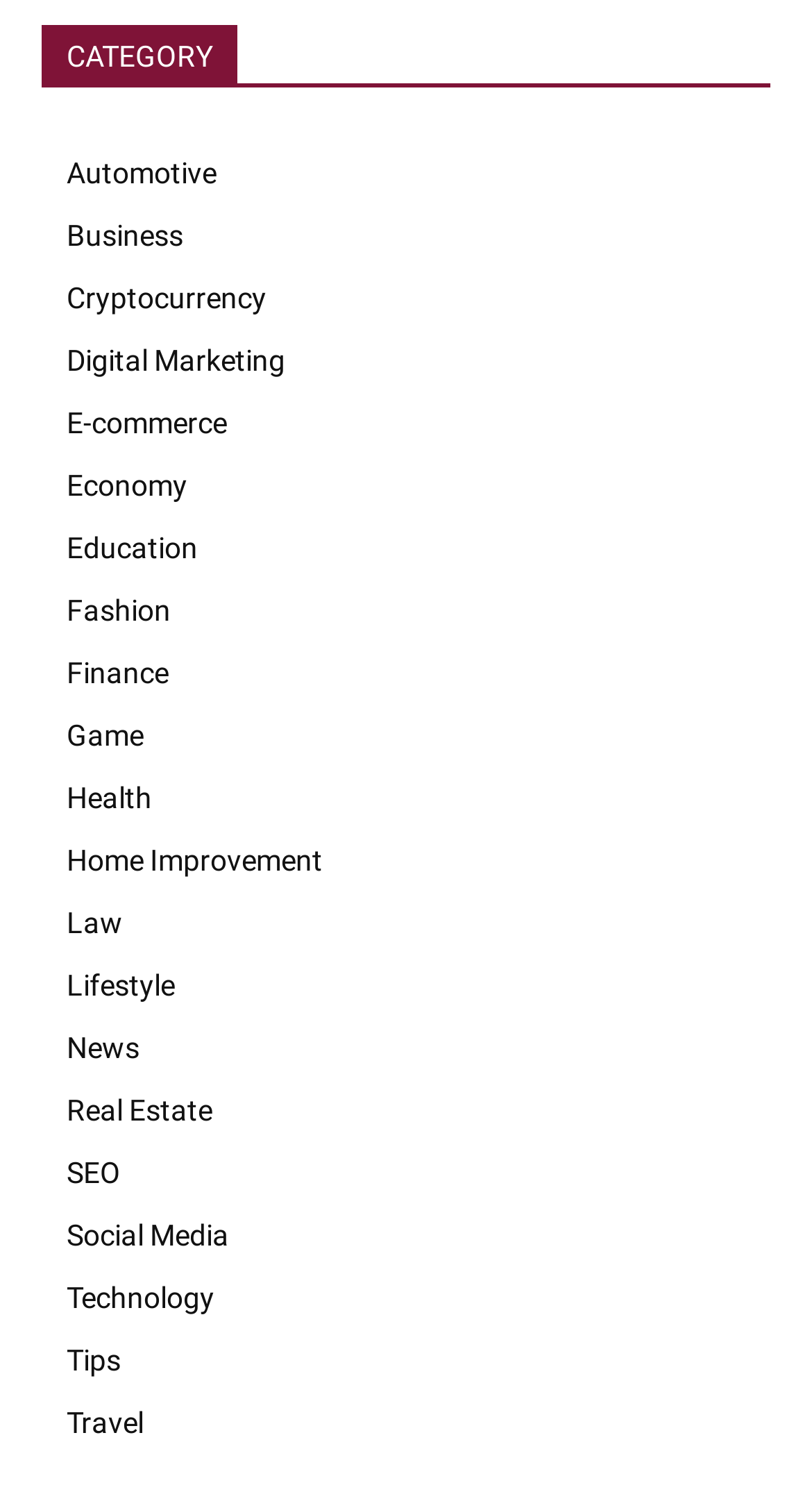Identify the bounding box for the element characterized by the following description: "Business".

[0.051, 0.137, 0.949, 0.179]